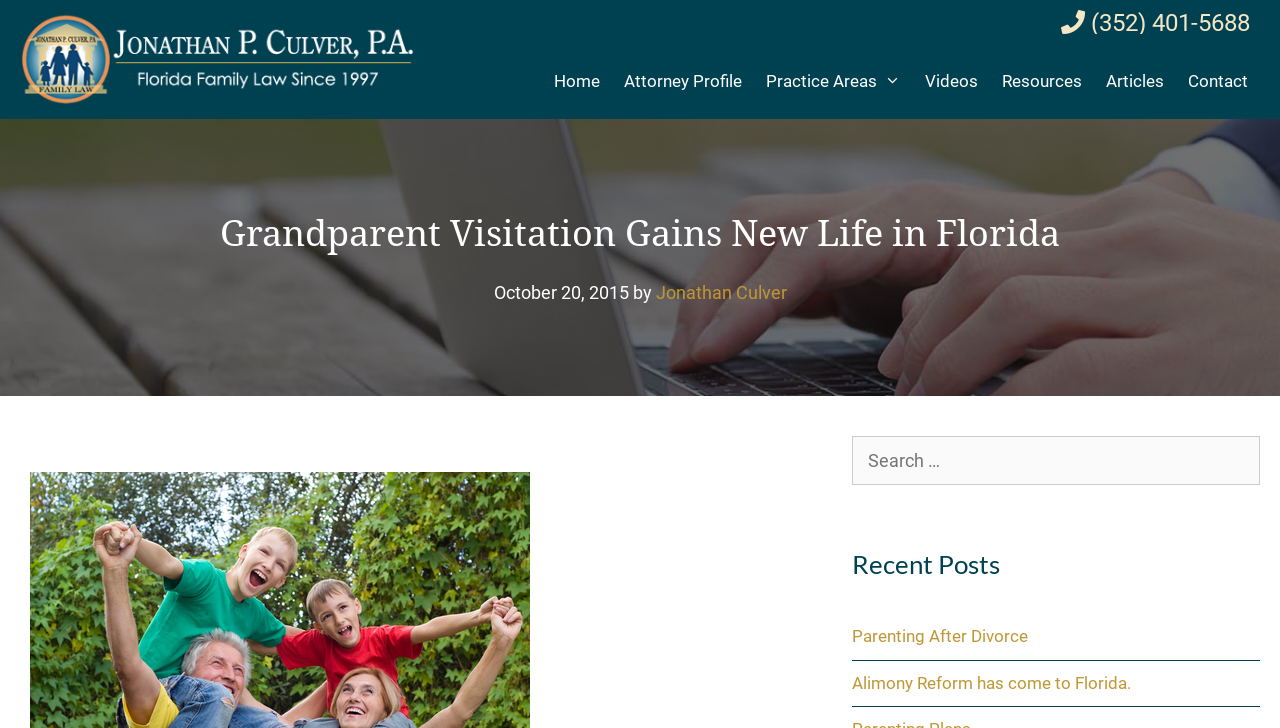What is the practice area mentioned in the navigation menu?
Provide a one-word or short-phrase answer based on the image.

Family Law